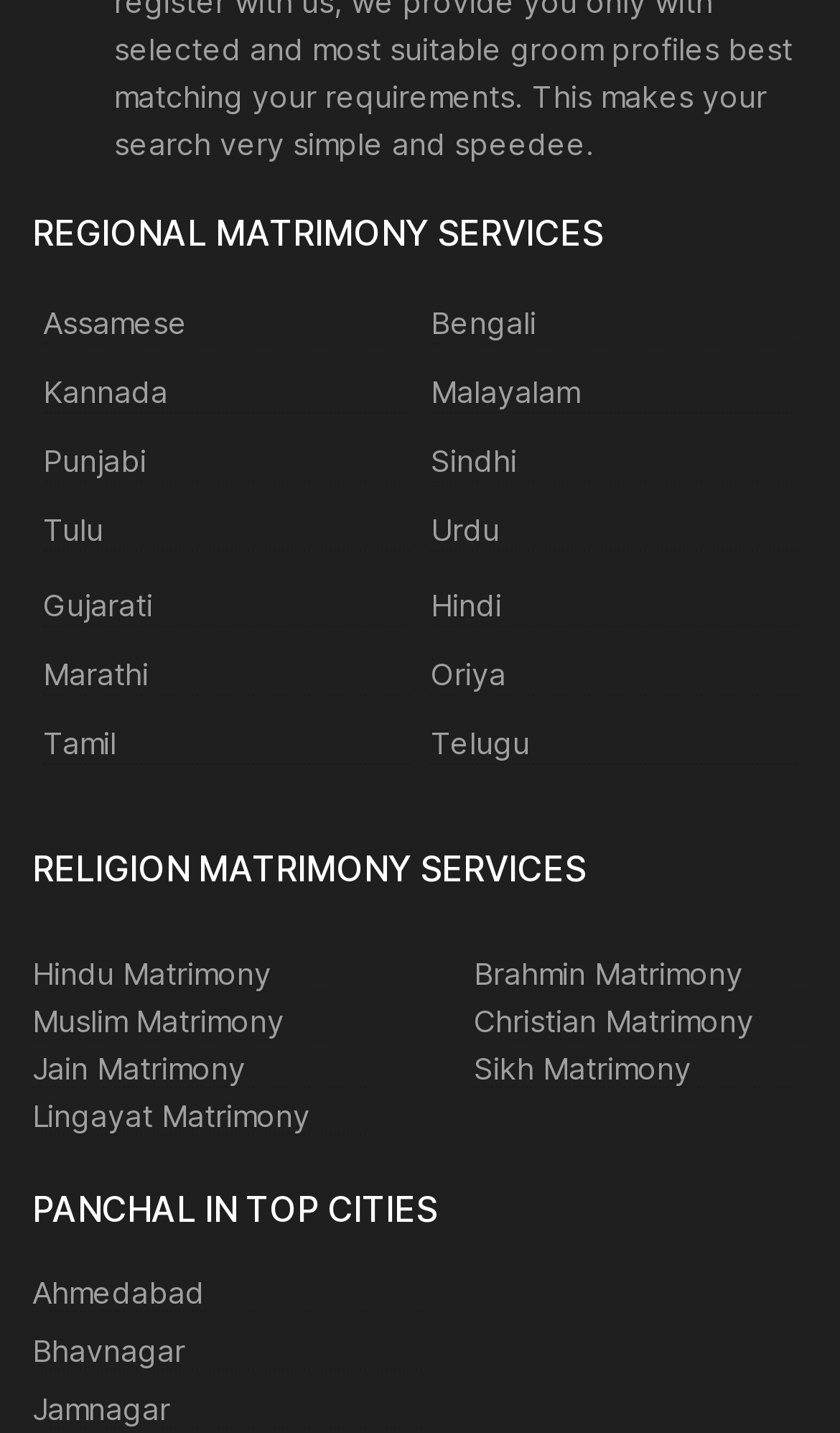Locate the bounding box coordinates of the element that should be clicked to fulfill the instruction: "View Hindu Matrimony".

[0.038, 0.667, 0.436, 0.694]